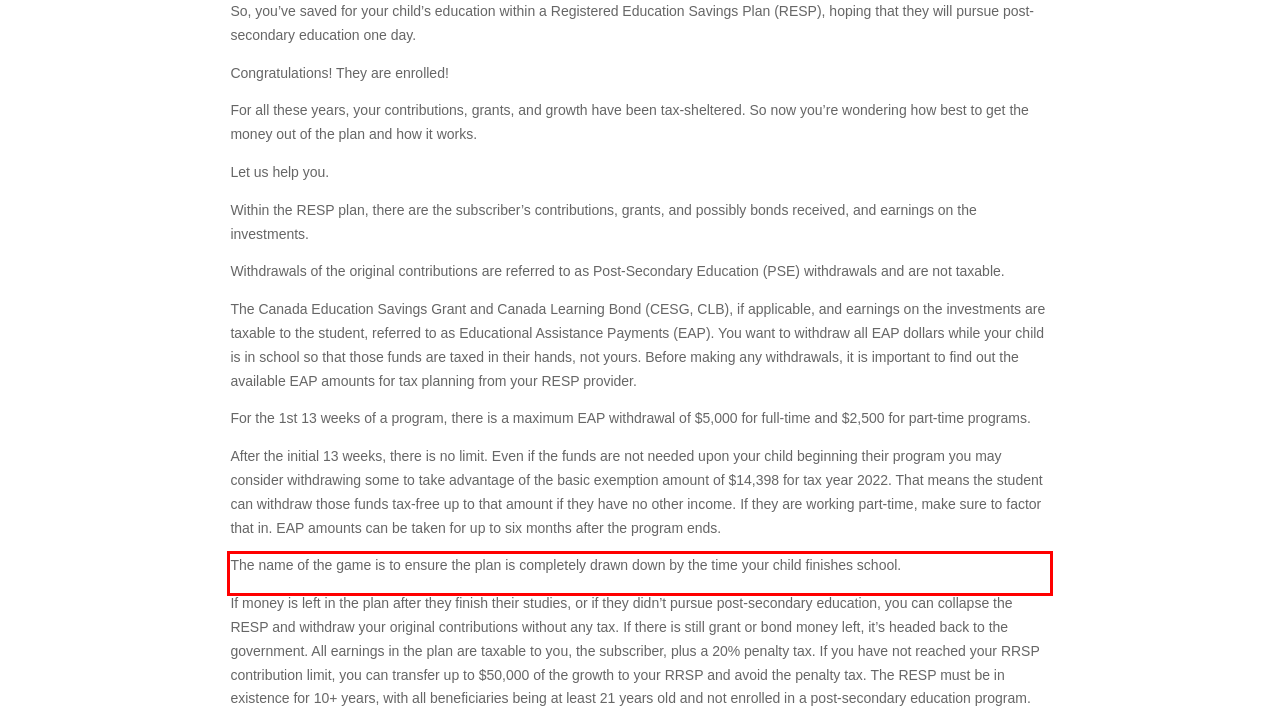In the screenshot of the webpage, find the red bounding box and perform OCR to obtain the text content restricted within this red bounding box.

The name of the game is to ensure the plan is completely drawn down by the time your child finishes school.